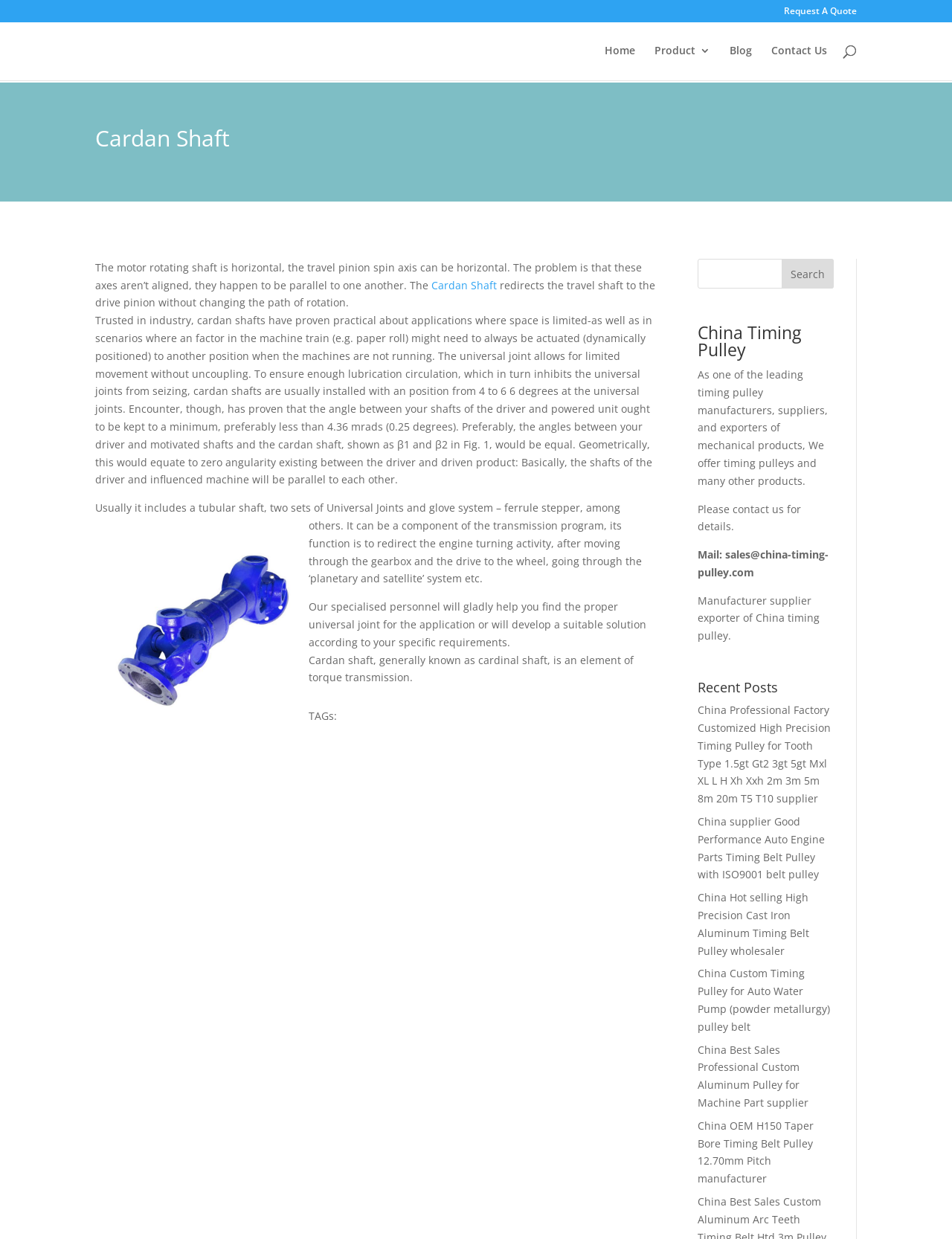Can you determine the bounding box coordinates of the area that needs to be clicked to fulfill the following instruction: "View Cardan Shaft details"?

[0.453, 0.224, 0.522, 0.236]